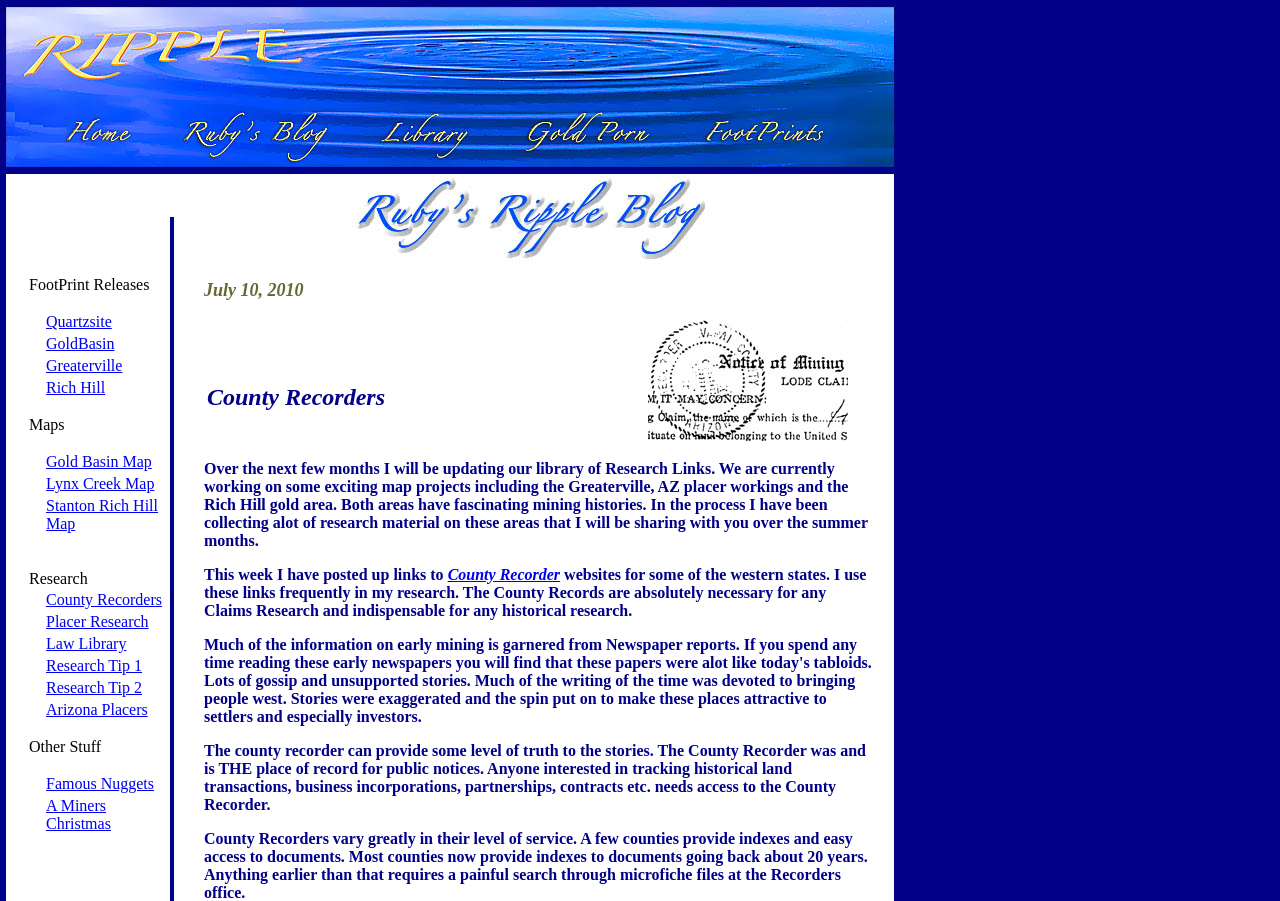Please reply to the following question using a single word or phrase: 
How many areas are mentioned as having fascinating mining histories?

2